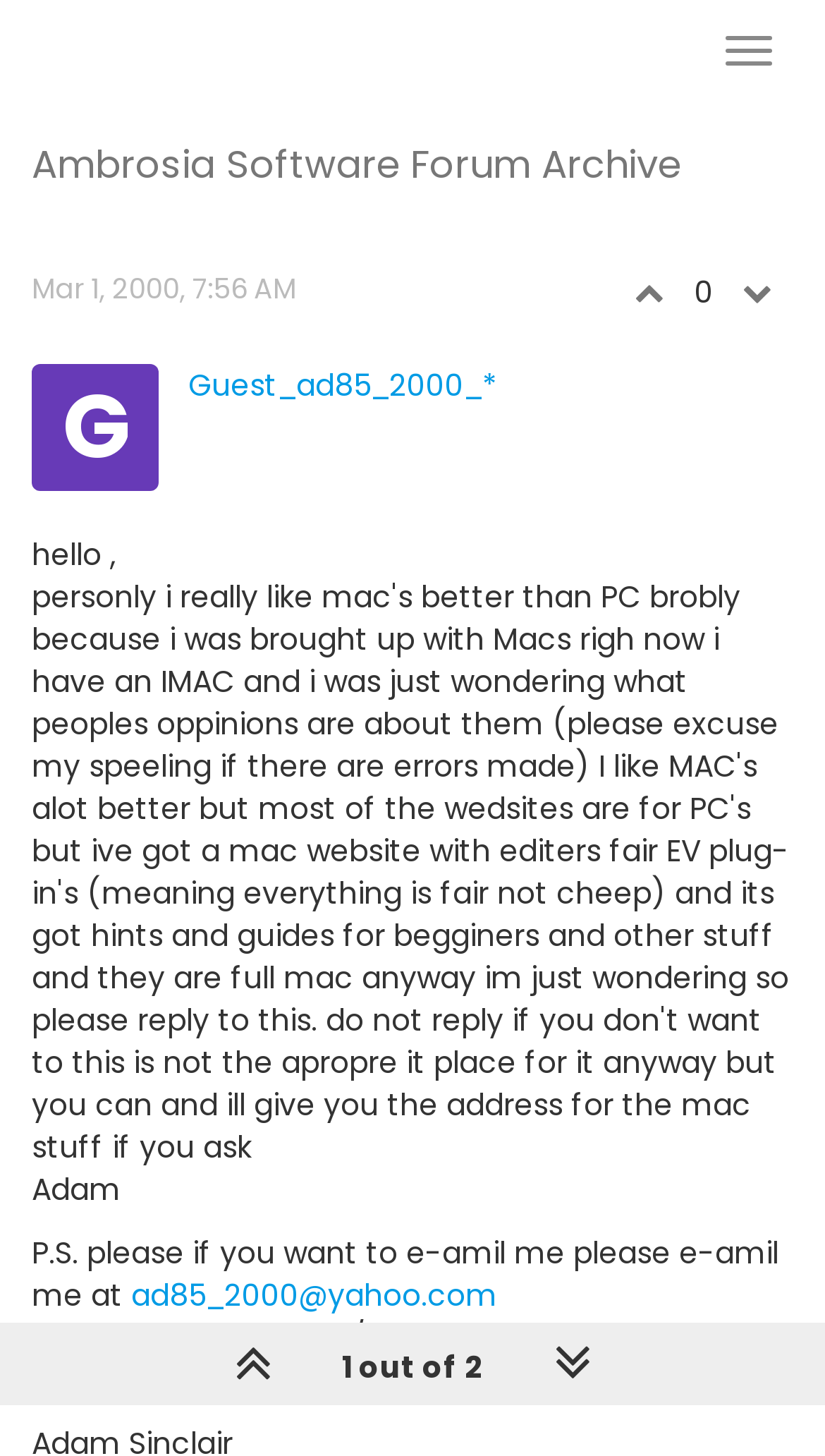Given the element description, predict the bounding box coordinates in the format (top-left x, top-left y, bottom-right x, bottom-right y). Make sure all values are between 0 and 1. Here is the element description: Guest_ad85_2000_*

[0.228, 0.25, 0.603, 0.279]